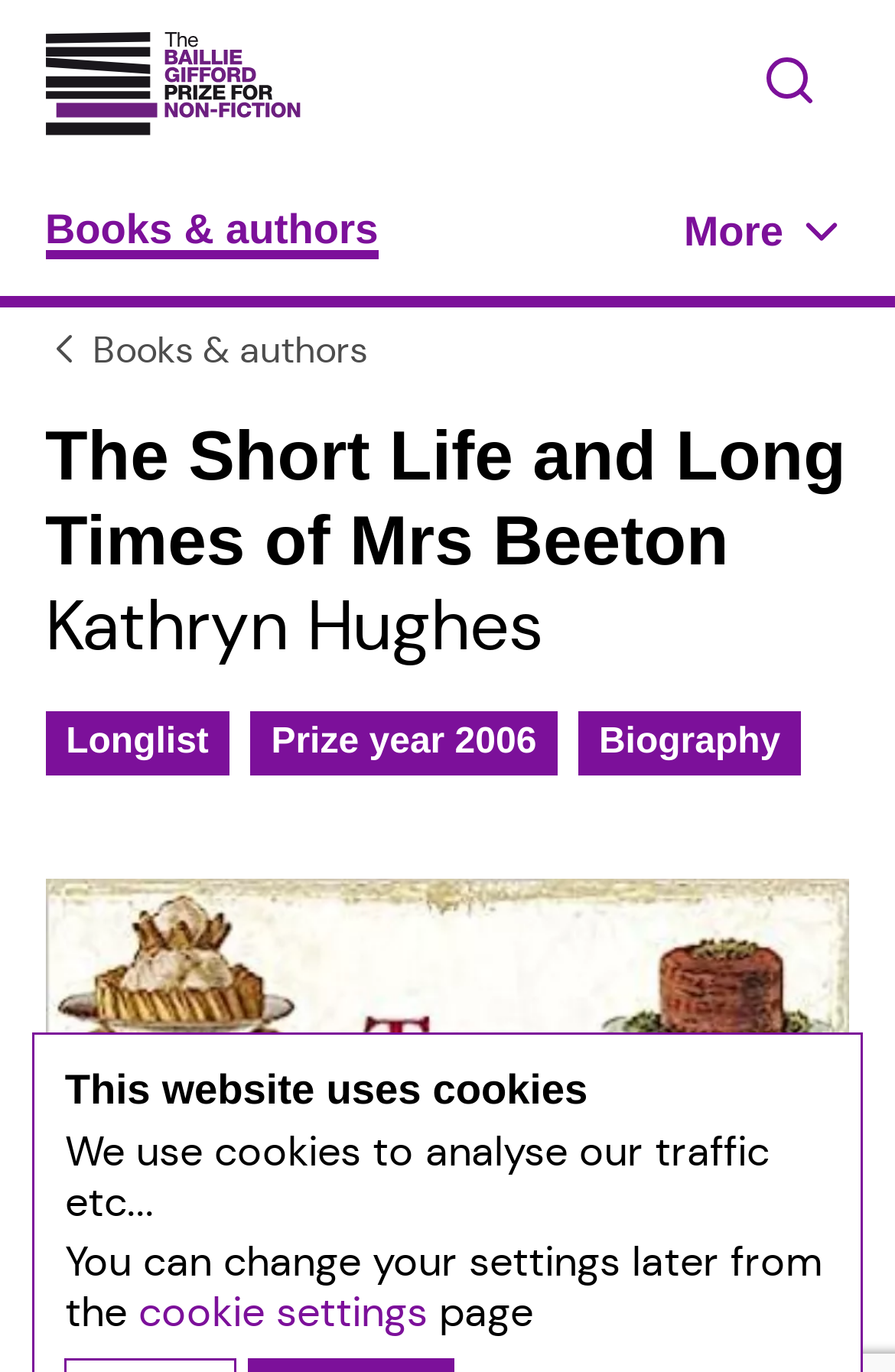Show the bounding box coordinates for the element that needs to be clicked to execute the following instruction: "View the full menu". Provide the coordinates in the form of four float numbers between 0 and 1, i.e., [left, top, right, bottom].

[0.5, 0.148, 0.95, 0.188]